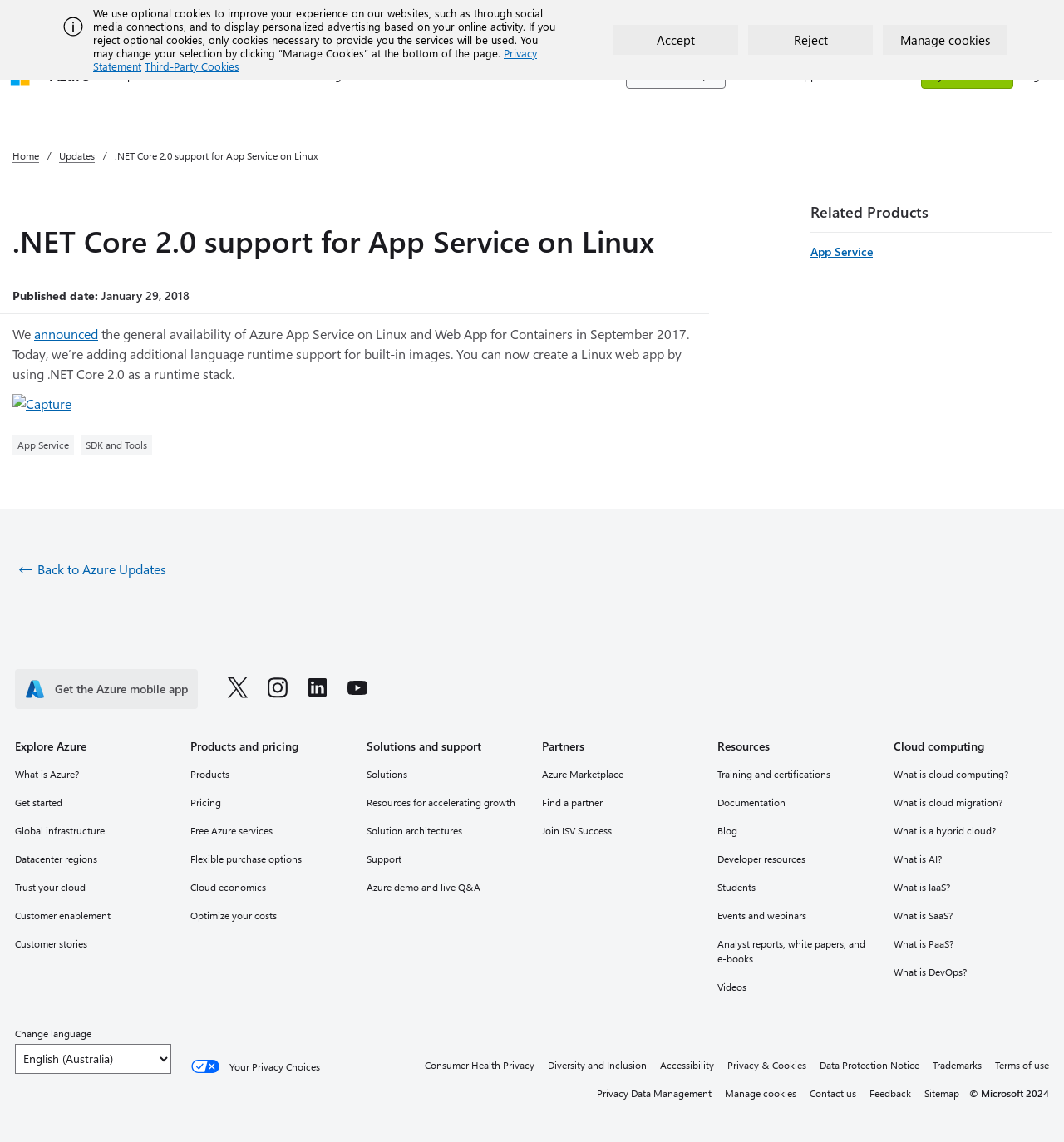Please identify the bounding box coordinates of the element I need to click to follow this instruction: "Check Twitter".

None